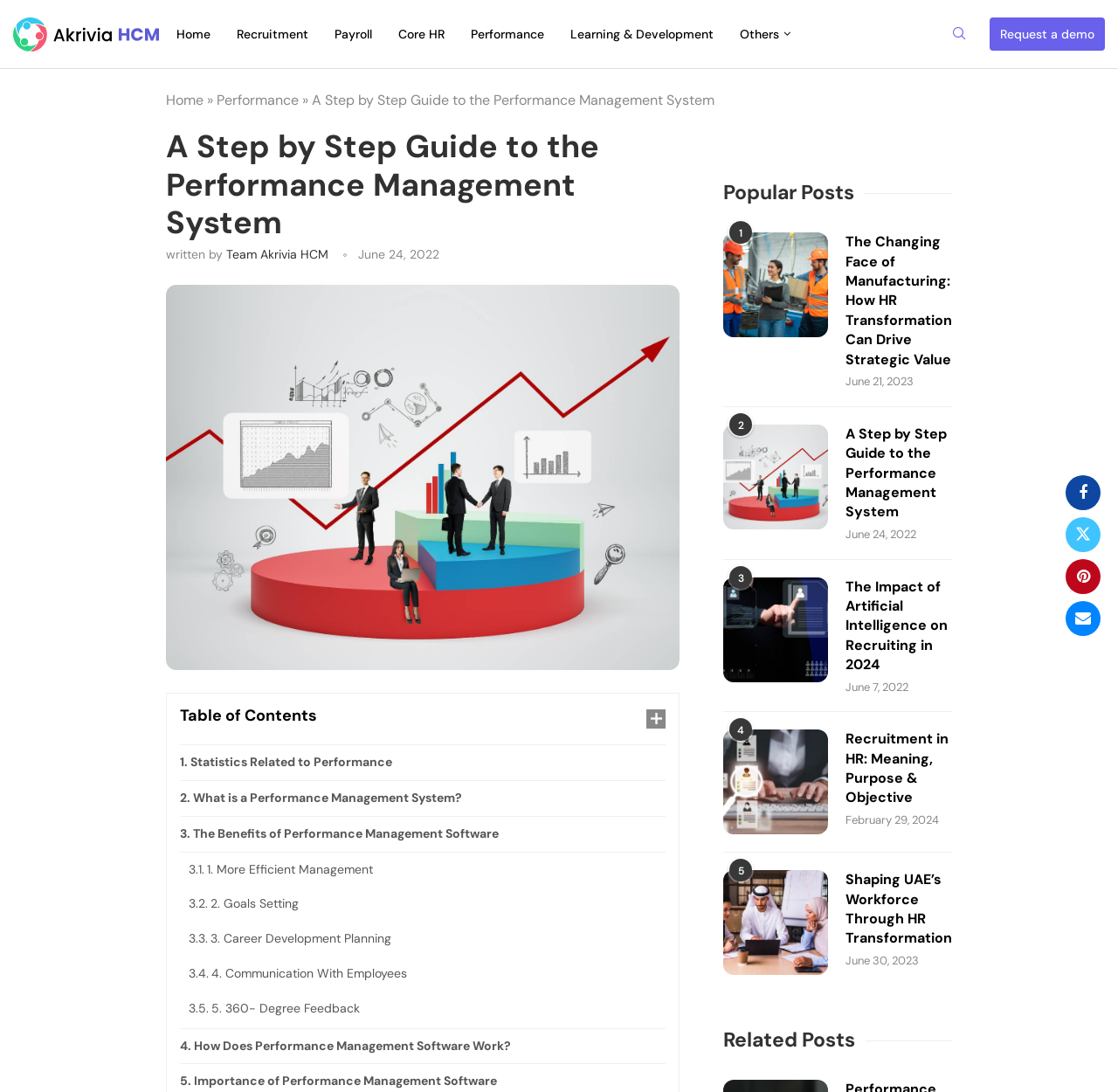Identify the bounding box for the UI element specified in this description: "Core HR". The coordinates must be four float numbers between 0 and 1, formatted as [left, top, right, bottom].

[0.356, 0.008, 0.398, 0.054]